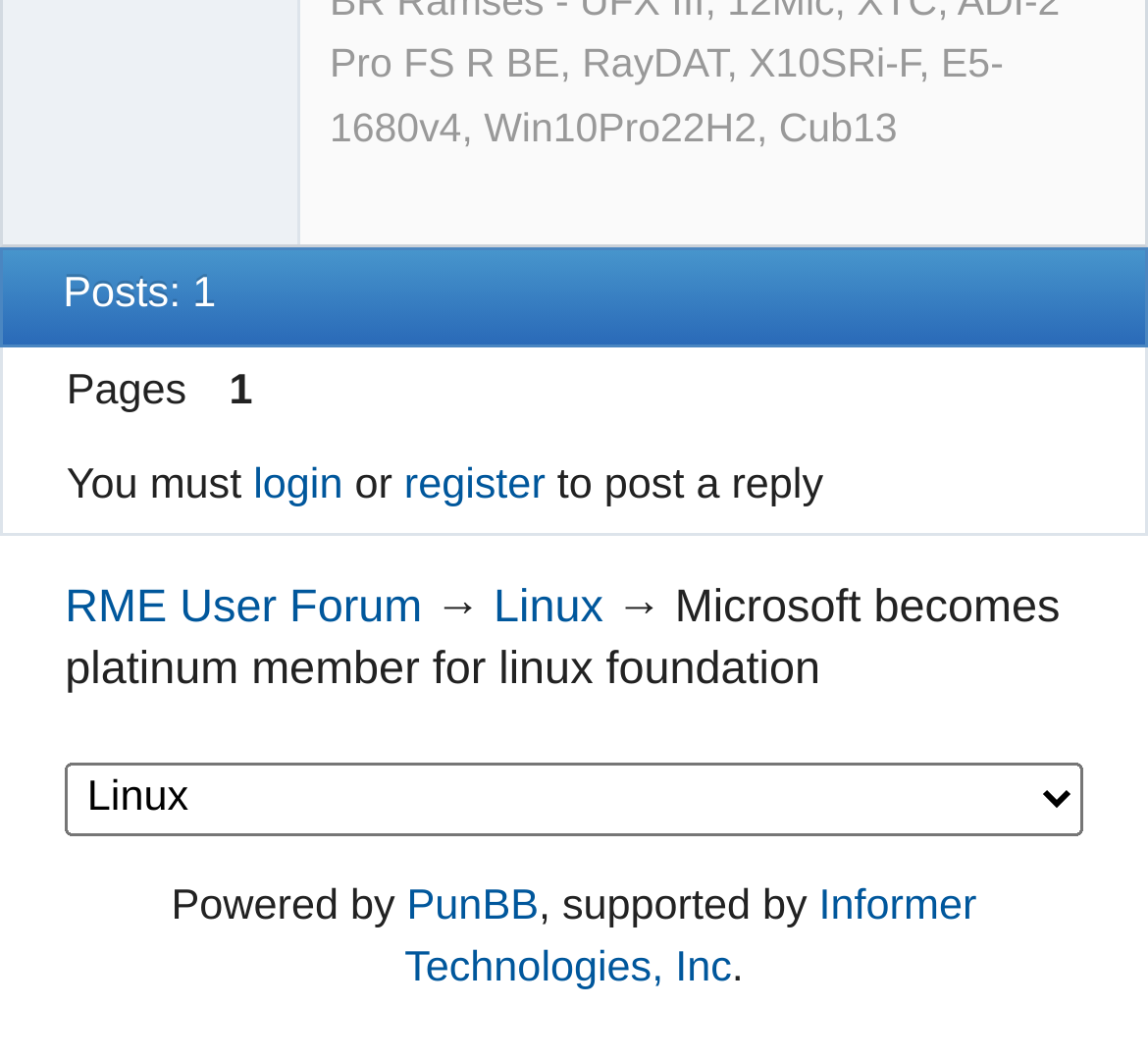Given the webpage screenshot and the description, determine the bounding box coordinates (top-left x, top-left y, bottom-right x, bottom-right y) that define the location of the UI element matching this description: login

[0.221, 0.436, 0.299, 0.48]